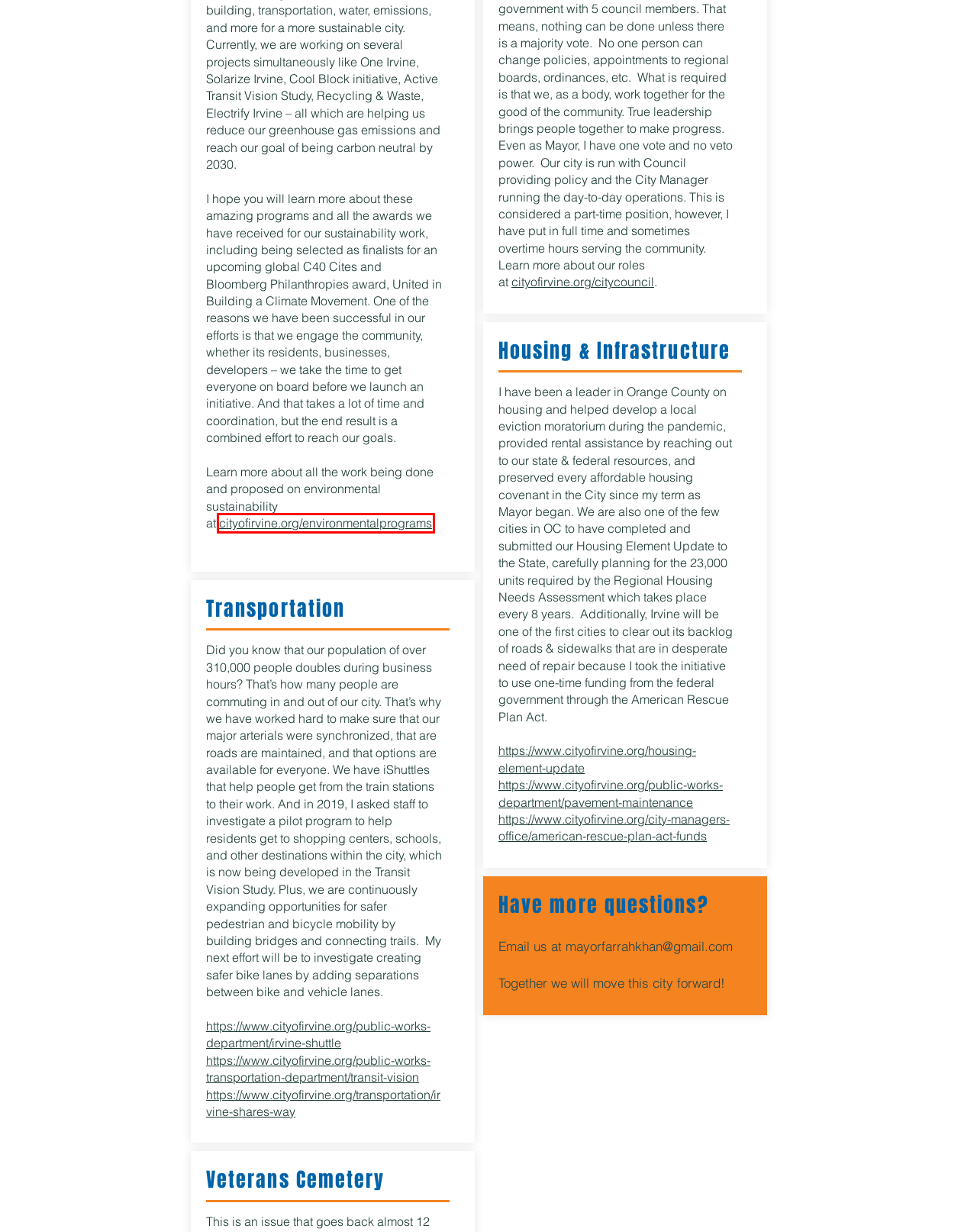Examine the webpage screenshot and identify the UI element enclosed in the red bounding box. Pick the webpage description that most accurately matches the new webpage after clicking the selected element. Here are the candidates:
A. Irvine Shares the Way | City of Irvine
B. Pavement Maintenance | City of Irvine
C. Environmental Programs | City of Irvine
D. Transit Vision  | City of Irvine
E. Irvine Shuttle | City of Irvine
F. Housing Element Update  | City of Irvine
G. American Rescue Plan Act Funds | City of Irvine
H. Priorities | Farrah Khan Mayor

C